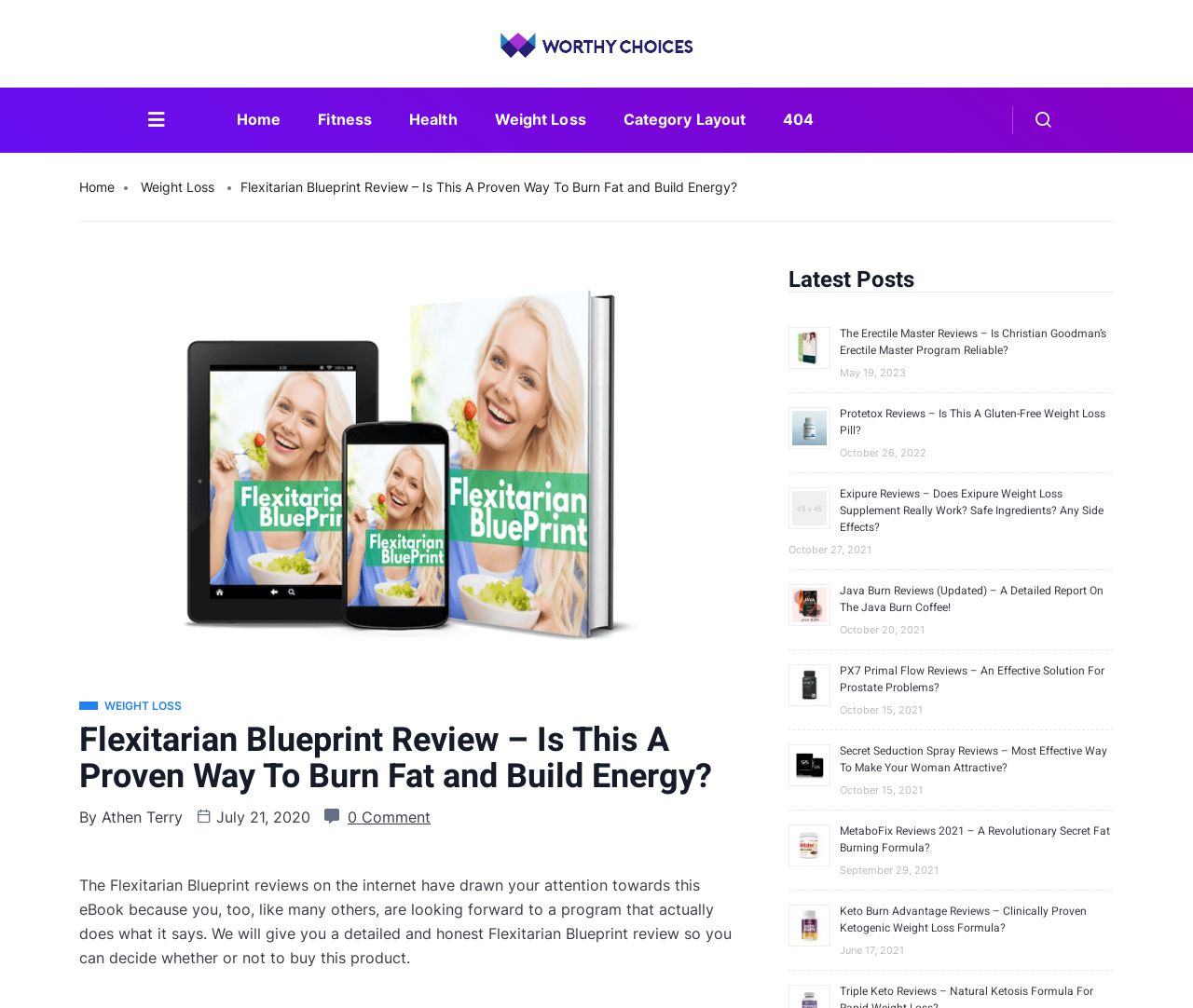What is the date of the review?
Provide a short answer using one word or a brief phrase based on the image.

July 21, 2020